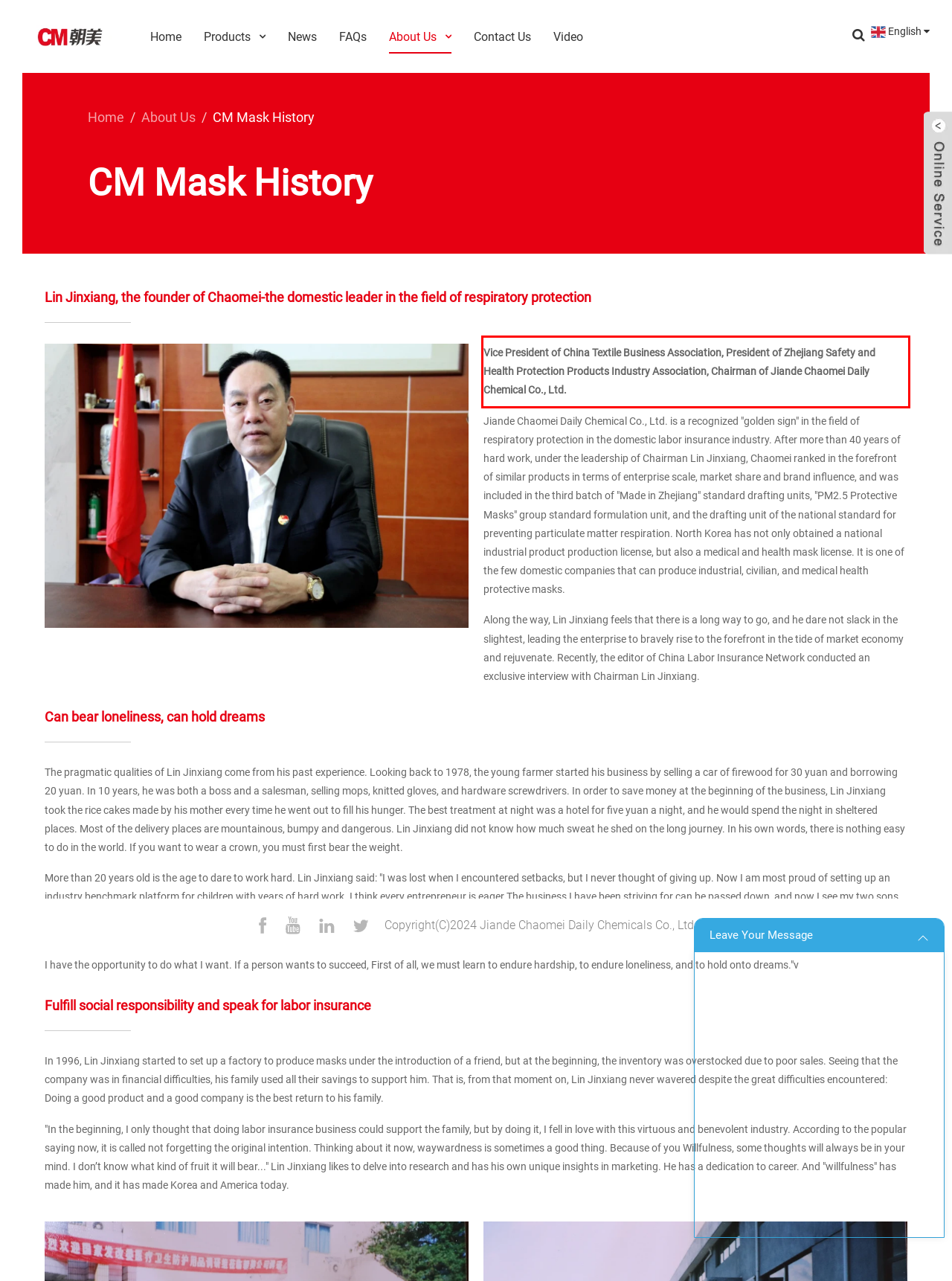You are given a screenshot with a red rectangle. Identify and extract the text within this red bounding box using OCR.

Vice President of China Textile Business Association, President of Zhejiang Safety and Health Protection Products Industry Association, Chairman of Jiande Chaomei Daily Chemical Co., Ltd.